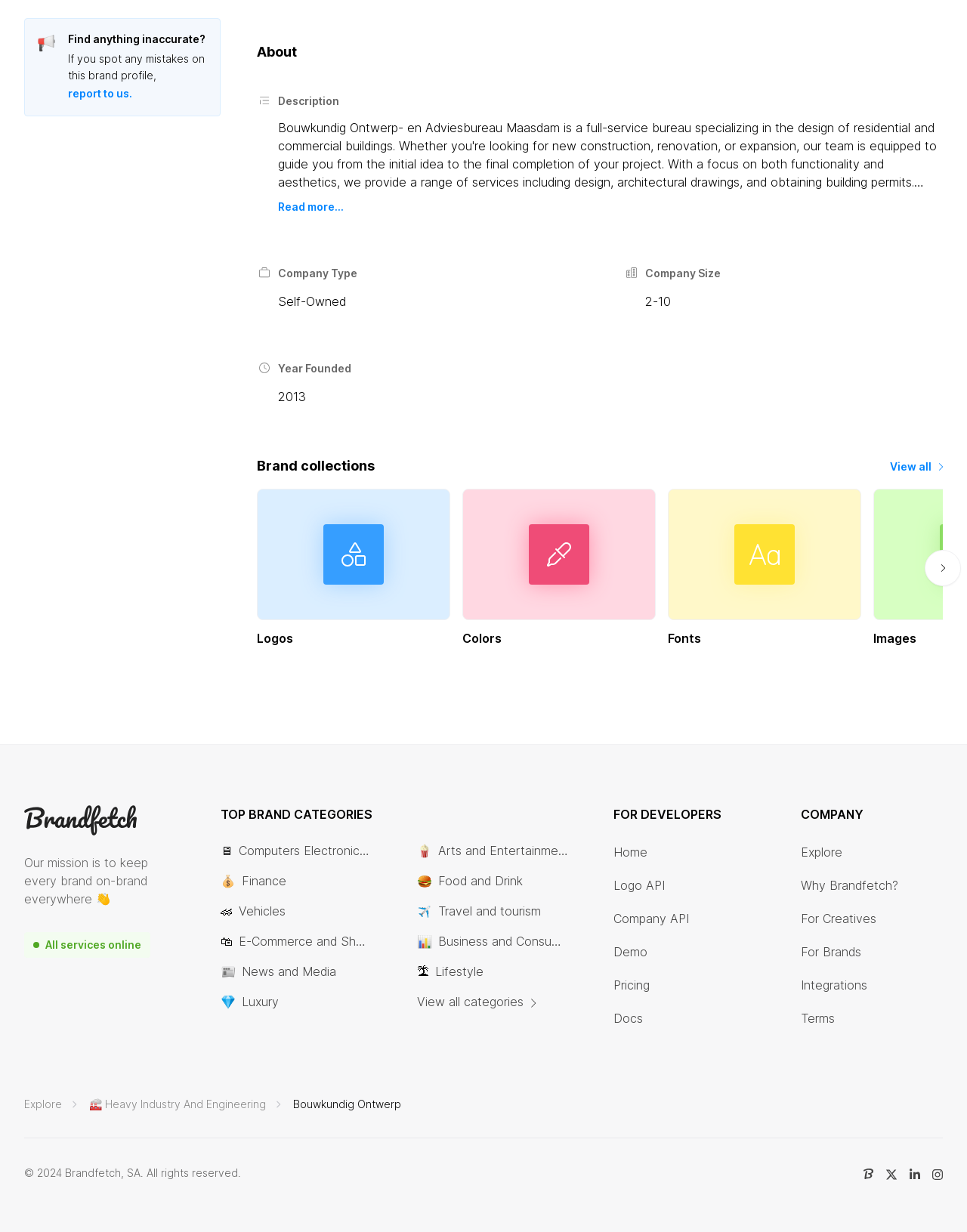Locate the UI element described by Home and provide its bounding box coordinates. Use the format (top-left x, top-left y, bottom-right x, bottom-right y) with all values as floating point numbers between 0 and 1.

None